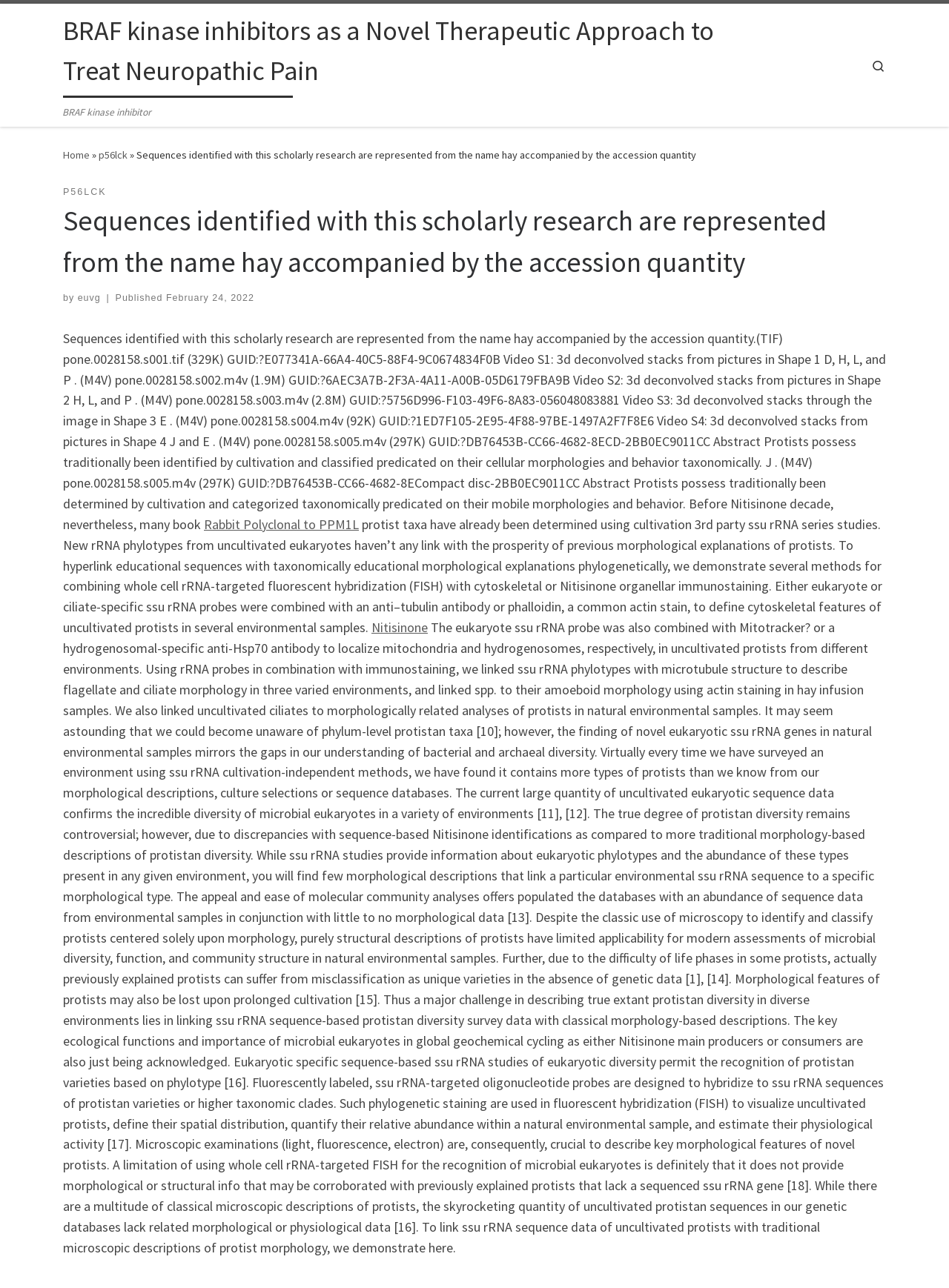Elaborate on the information and visuals displayed on the webpage.

This webpage appears to be a scholarly research article about BRAF kinase inhibitors as a novel therapeutic approach to treat neuropathic pain. At the top of the page, there is a link to "Skip to content" and a search bar on the right side. Below that, there is a navigation menu with links to "Home" and "p56lck", separated by a "»" symbol.

The main content of the page is divided into sections, with headings and subheadings. The first section has a heading that matches the meta description, and it contains a brief summary of the research. Below that, there are links to related articles or resources, including "P56LCK", "euvg", and "February 24, 2022", which appears to be a publication date.

The next section appears to be the abstract of the research article, which discusses the traditional methods of identifying and classifying protists based on their cellular morphologies and behavior. It also mentions the limitations of these methods and the need for new approaches that combine molecular and morphological data.

The rest of the page is a detailed description of the research, including the methods used and the results obtained. There are several paragraphs of text, with links to specific terms or concepts, such as "Nitisinone" and "Mitotracker". The text is dense and technical, suggesting that the article is intended for an academic or specialized audience.

Throughout the page, there are no images, but there are several links to videos and other multimedia resources, such as "Video S1", "Video S2", and "Video S3", which appear to be supplementary materials related to the research.